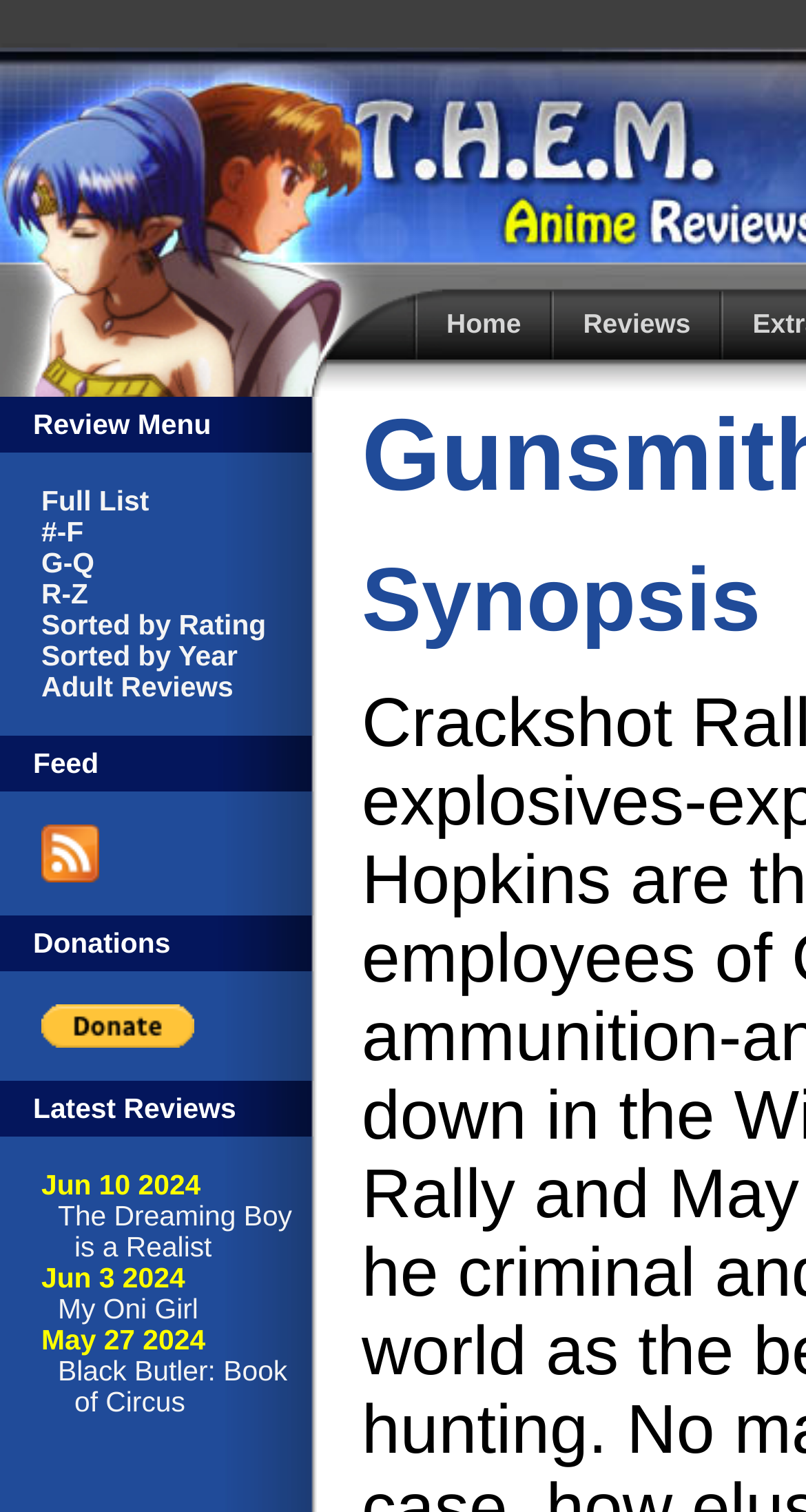How many donation options are there?
Please ensure your answer to the question is detailed and covers all necessary aspects.

I found a 'Donations' section with a single 'PayPal' button, which indicates that there is only one donation option.